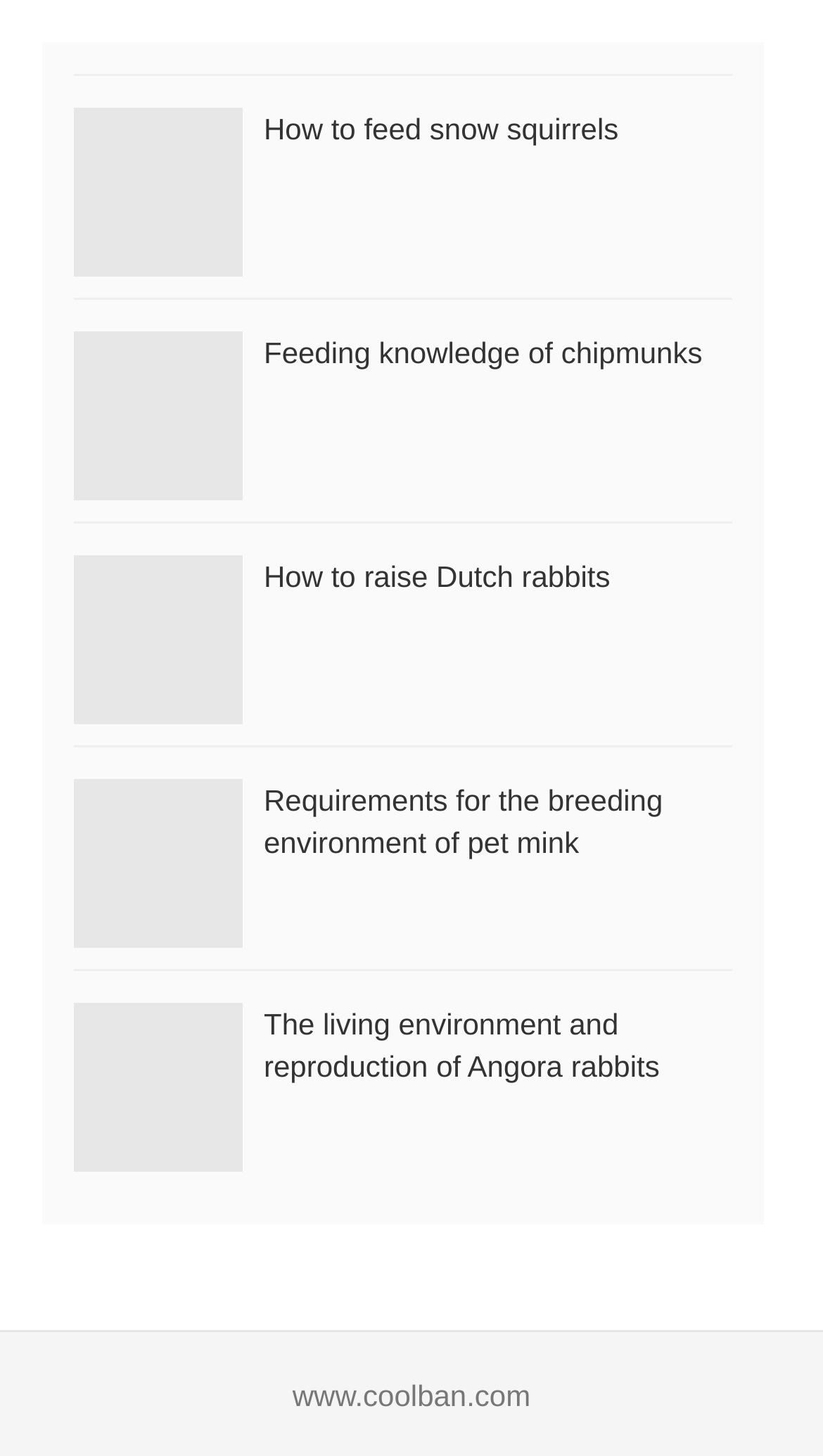Determine the bounding box coordinates for the area that should be clicked to carry out the following instruction: "Learn about the living environment of Angora rabbits".

[0.321, 0.691, 0.801, 0.744]